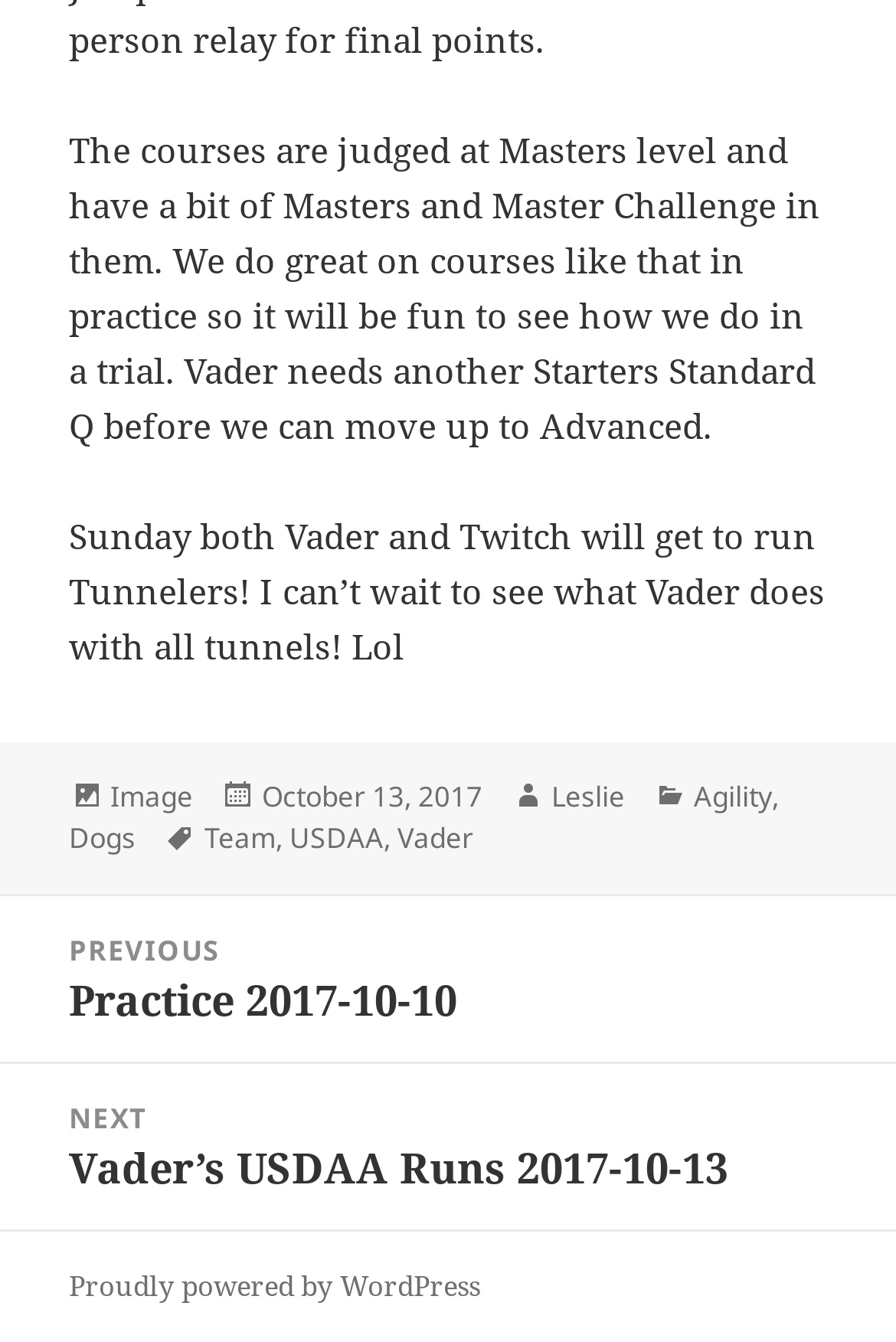Predict the bounding box for the UI component with the following description: "Previous Previous post: Practice 2017-10-10".

[0.0, 0.668, 1.0, 0.791]